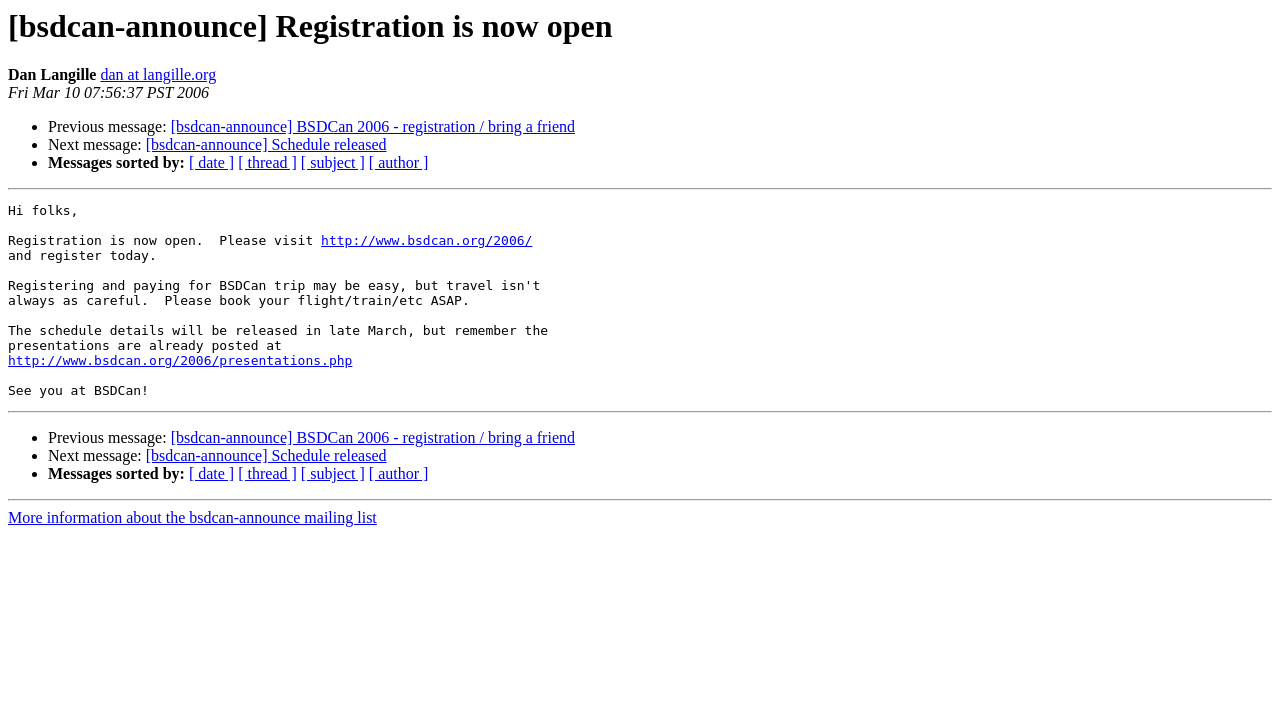Using the format (top-left x, top-left y, bottom-right x, bottom-right y), and given the element description, identify the bounding box coordinates within the screenshot: [ date ]

[0.148, 0.216, 0.183, 0.239]